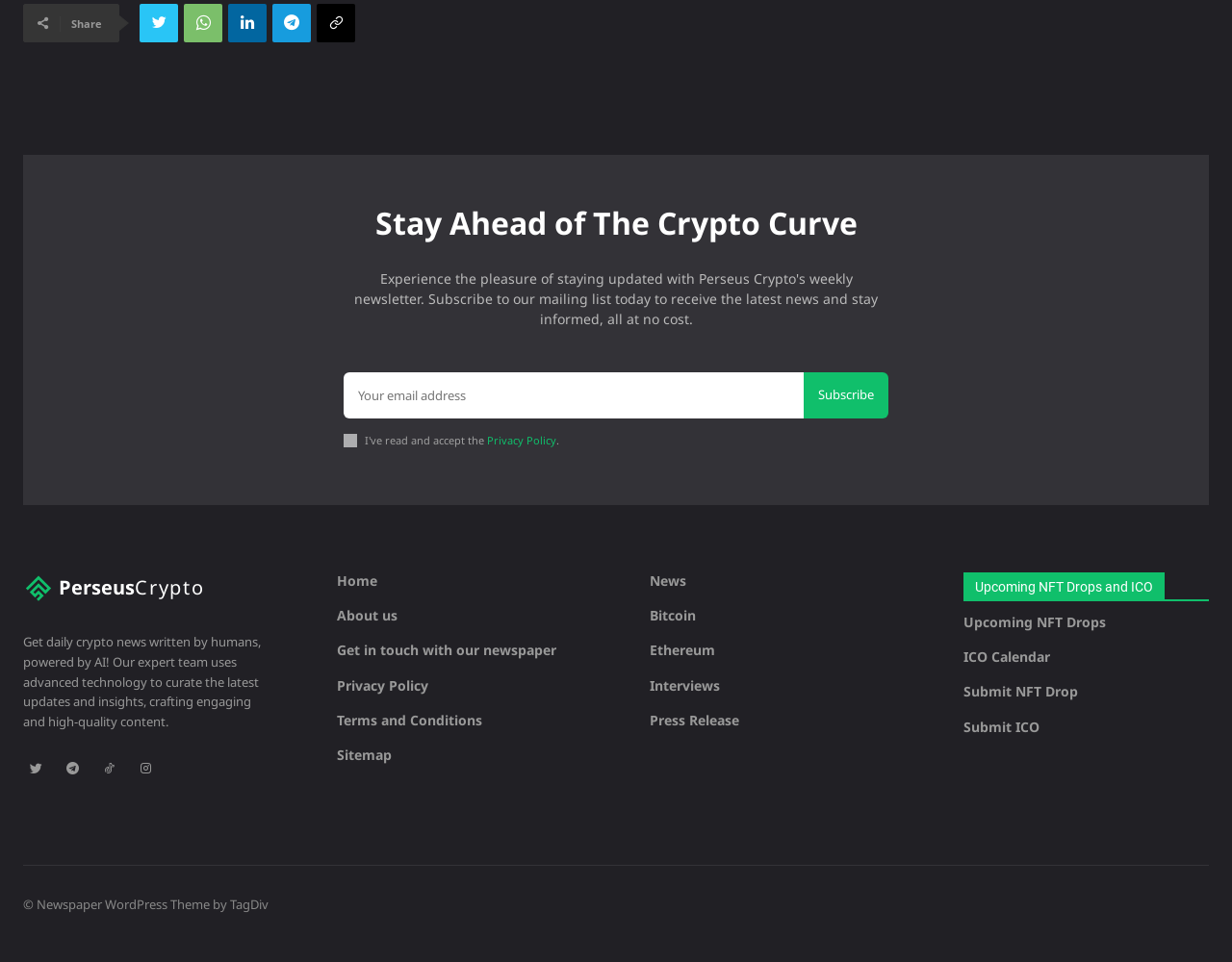Based on the element description, predict the bounding box coordinates (top-left x, top-left y, bottom-right x, bottom-right y) for the UI element in the screenshot: aria-label="email" name="email" placeholder="Your email address"

[0.279, 0.387, 0.652, 0.435]